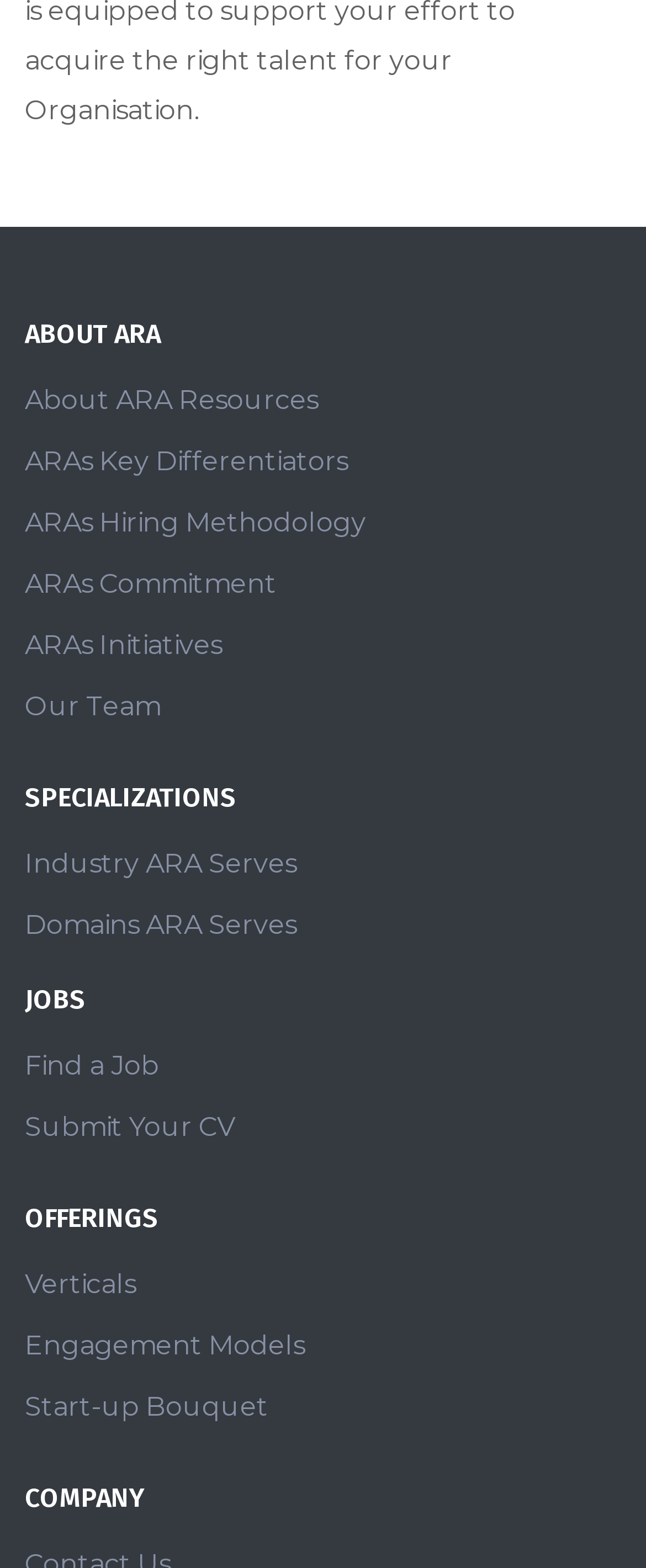Please locate the bounding box coordinates of the element that should be clicked to achieve the given instruction: "View company information".

[0.038, 0.945, 0.223, 0.965]